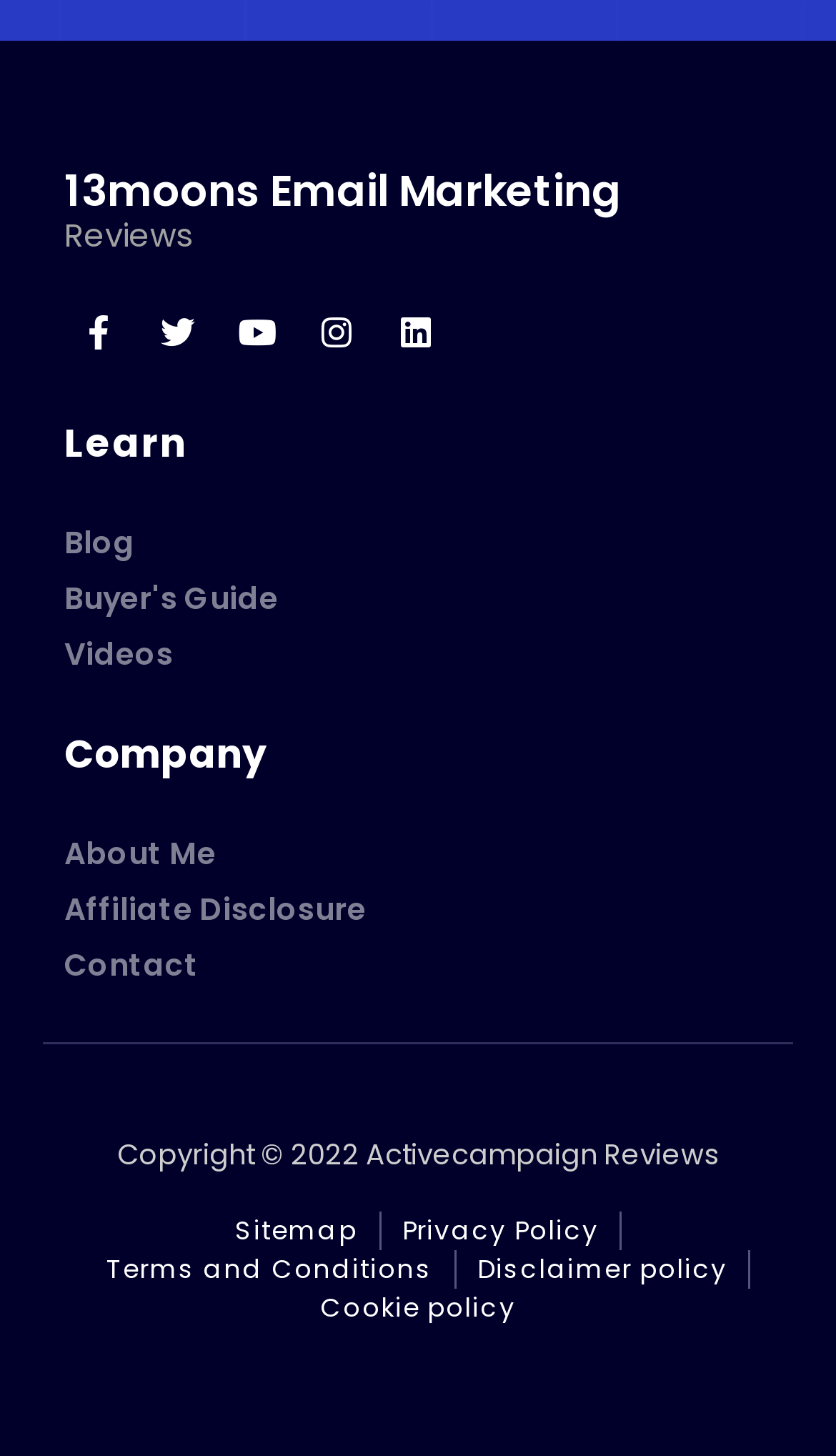Find the bounding box coordinates for the element that must be clicked to complete the instruction: "Visit 13moons Email Marketing homepage". The coordinates should be four float numbers between 0 and 1, indicated as [left, top, right, bottom].

[0.077, 0.111, 0.744, 0.152]